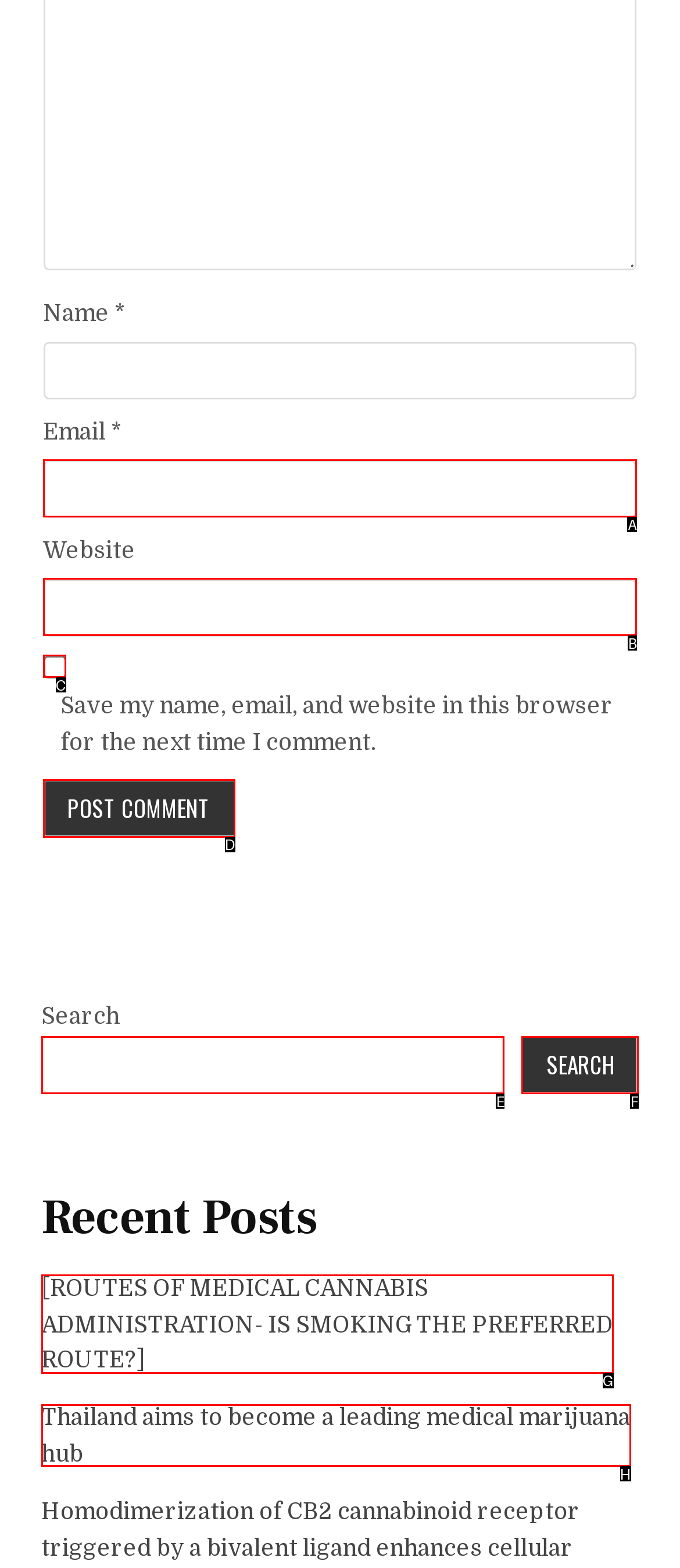Given the description: parent_node: Email * aria-describedby="email-notes" name="email", select the HTML element that best matches it. Reply with the letter of your chosen option.

A